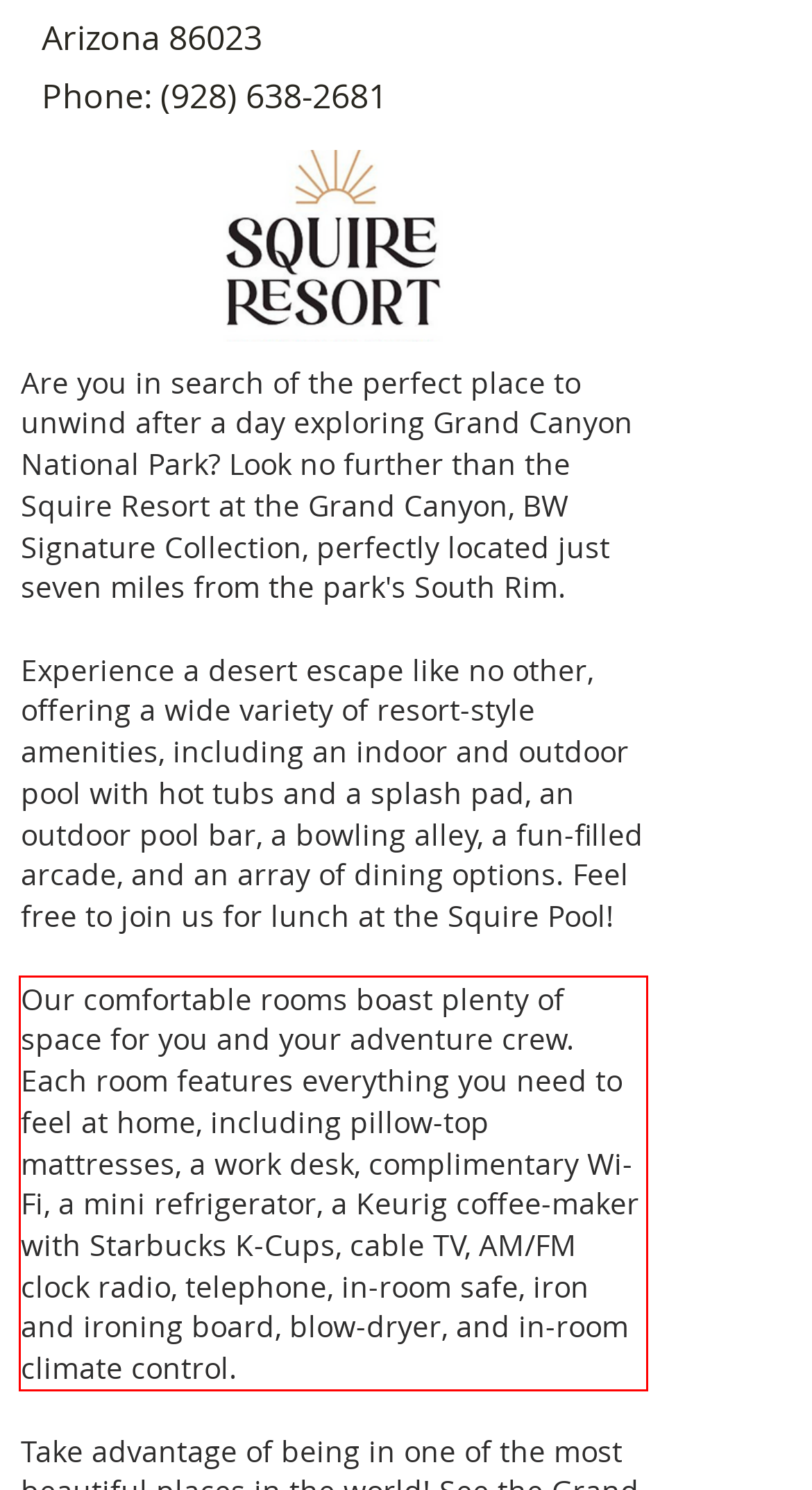You have a screenshot of a webpage, and there is a red bounding box around a UI element. Utilize OCR to extract the text within this red bounding box.

Our comfortable rooms boast plenty of space for you and your adventure crew. Each room features everything you need to feel at home, including pillow-top mattresses, a work desk, complimentary Wi-Fi, a mini refrigerator, a Keurig coffee-maker with Starbucks K-Cups, cable TV, AM/FM clock radio, telephone, in-room safe, iron and ironing board, blow-dryer, and in-room climate control.